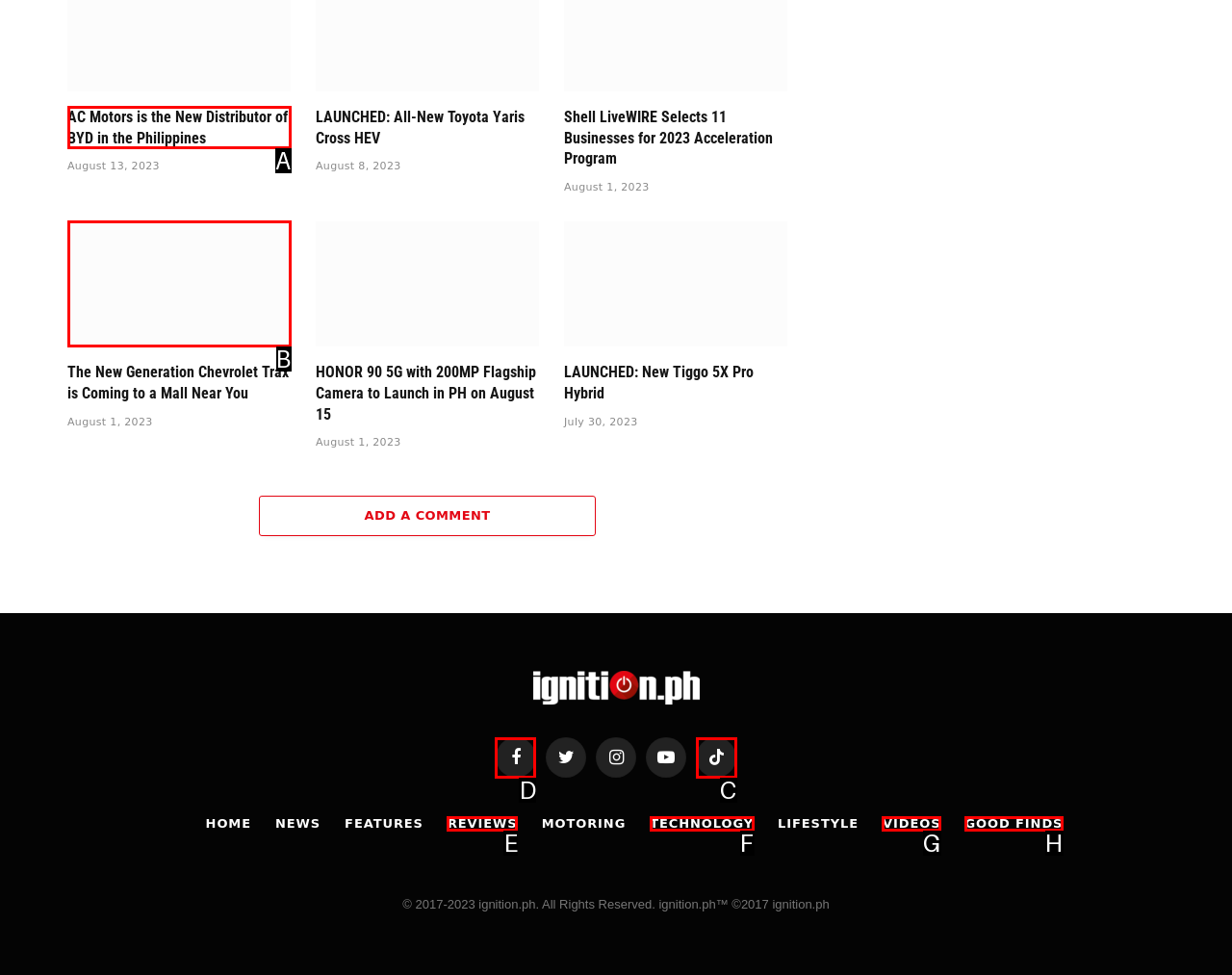Choose the correct UI element to click for this task: Share on Facebook Answer using the letter from the given choices.

D